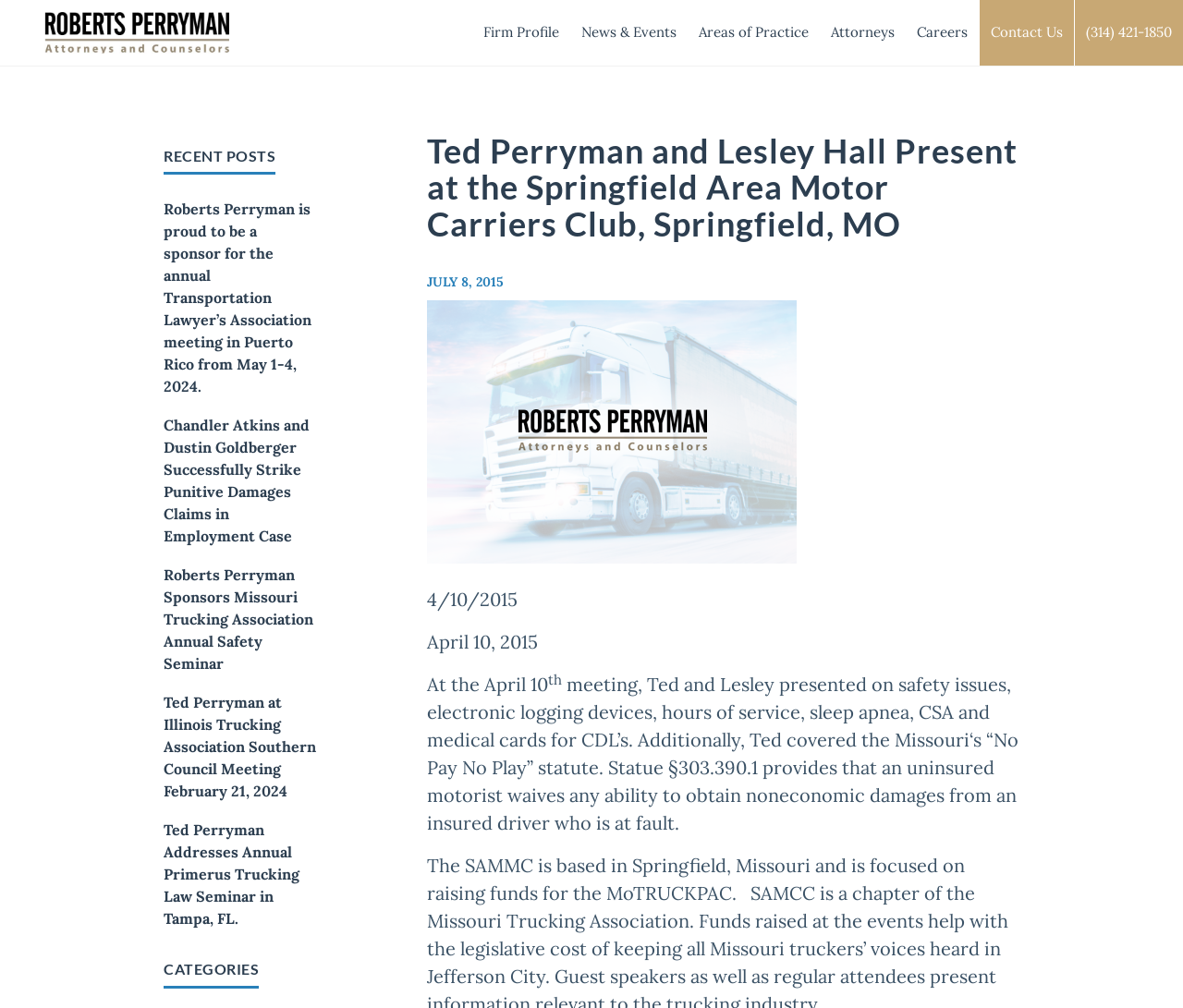Find the bounding box coordinates of the element you need to click on to perform this action: 'Call the phone number (314) 421-1850'. The coordinates should be represented by four float values between 0 and 1, in the format [left, top, right, bottom].

[0.908, 0.0, 1.0, 0.065]